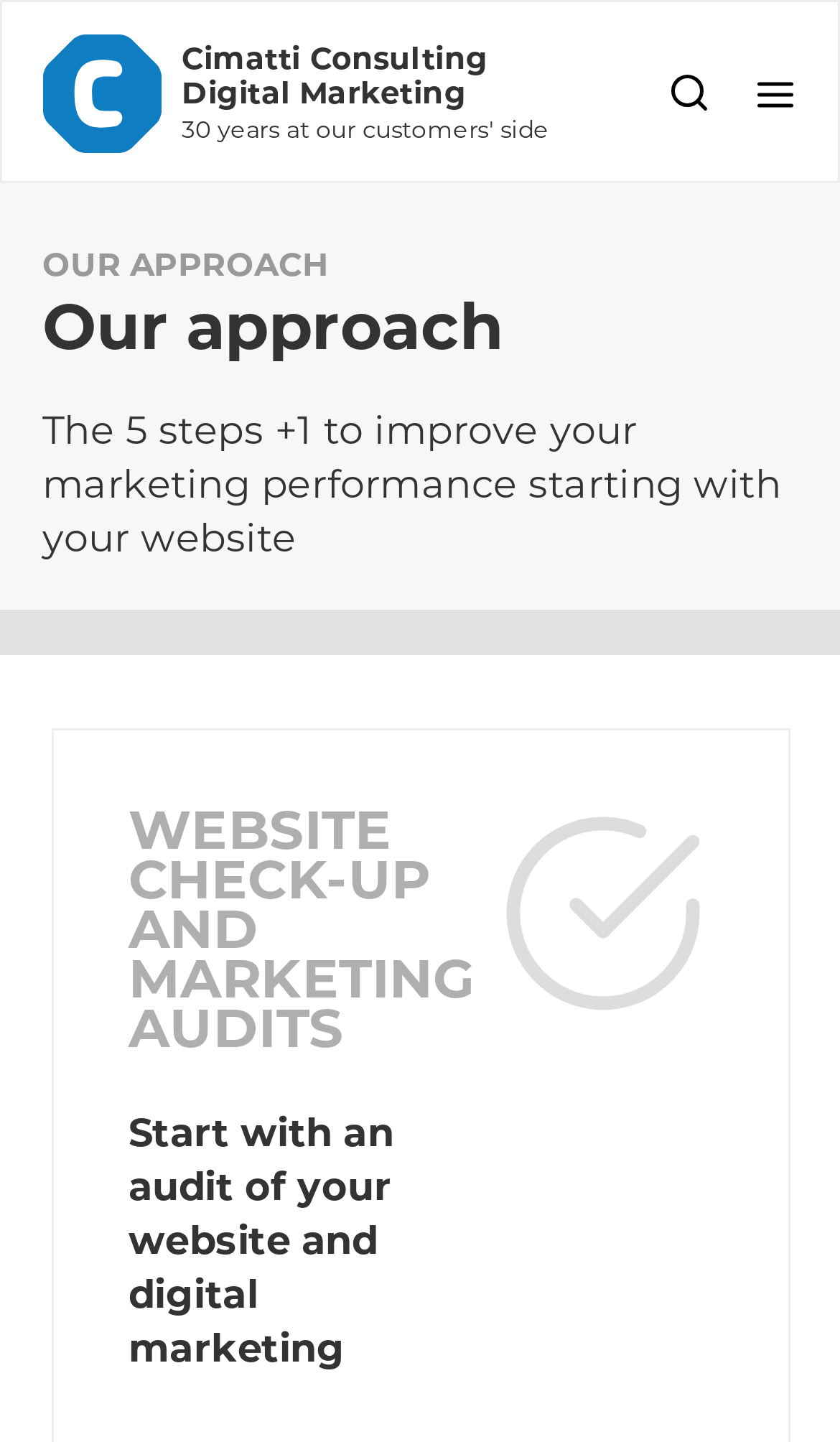Locate the UI element that matches the description parent_node: Cimatti Consulting Digital Marketing in the webpage screenshot. Return the bounding box coordinates in the format (top-left x, top-left y, bottom-right x, bottom-right y), with values ranging from 0 to 1.

[0.794, 0.042, 0.845, 0.079]